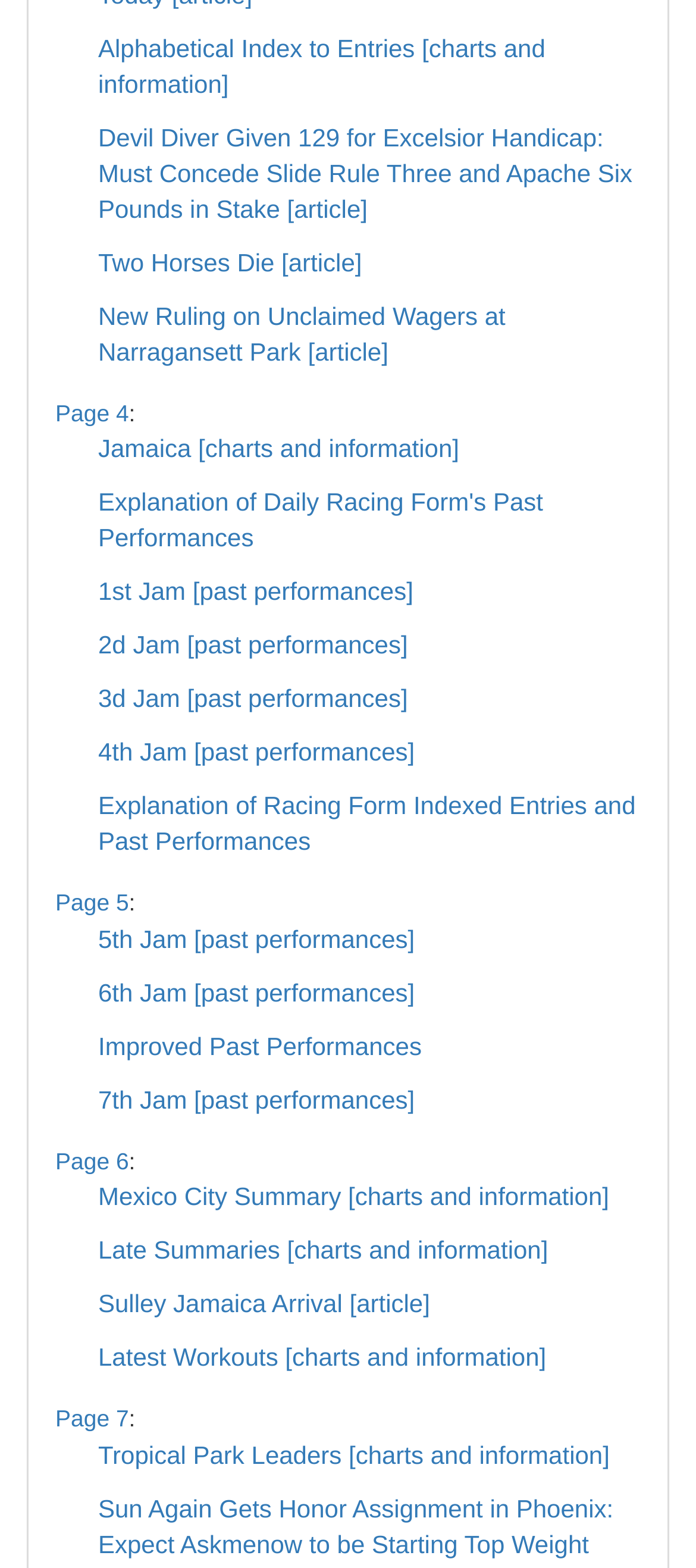What type of data is provided in the 'past performances' links?
Offer a detailed and exhaustive answer to the question.

The links labeled '1st Jam [past performances]', '2d Jam [past performances]', etc. suggest that they provide data related to the past performances of horses in racing events.